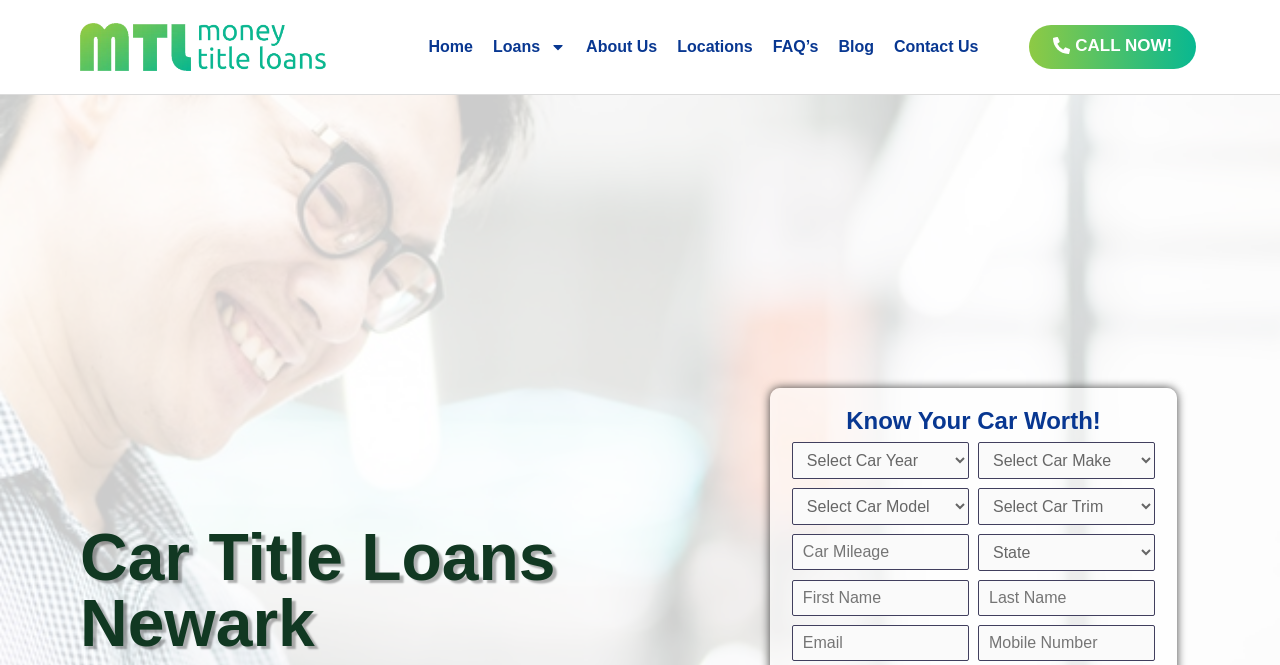Determine the coordinates of the bounding box for the clickable area needed to execute this instruction: "Enter your first name".

[0.619, 0.873, 0.757, 0.927]